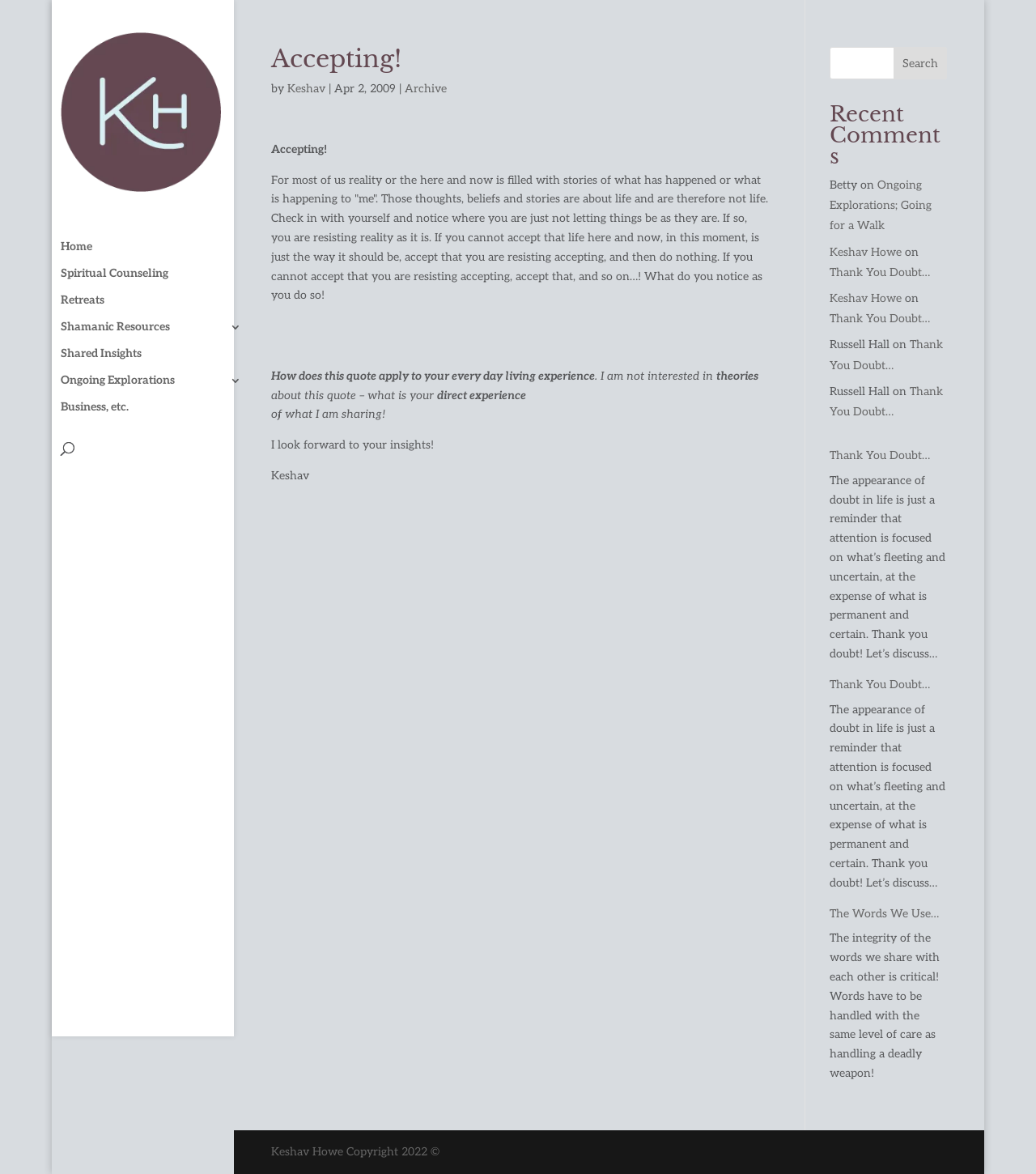Write an extensive caption that covers every aspect of the webpage.

The webpage is a blog or personal website of Keshav Howe, with a focus on spiritual counseling and self-reflection. At the top left, there is a logo or image of Keshav Howe, accompanied by a link to the homepage. Below this, there is a navigation menu with links to various sections of the website, including "Home", "Spiritual Counseling", "Retreats", and more.

The main content of the page is an article titled "Accepting!", which discusses the importance of accepting reality as it is. The article is written in a conversational tone and includes a quote about accepting the present moment. The author, Keshav, invites readers to share their thoughts and experiences on the topic.

On the right side of the page, there is a search bar with a search button. Below this, there is a section titled "Recent Comments", which displays a list of recent comments from readers, including their names and the titles of the articles they commented on.

At the bottom of the page, there is a footer section with copyright information and a link to the website's terms of use. The footer also includes a series of links to other articles on the website, including "Thank You Doubt…" and "The Words We Use…".

Throughout the page, there are several instances of text and links, including headings, paragraphs, and buttons. The layout is clean and easy to navigate, with a focus on presenting the content in a clear and readable manner.